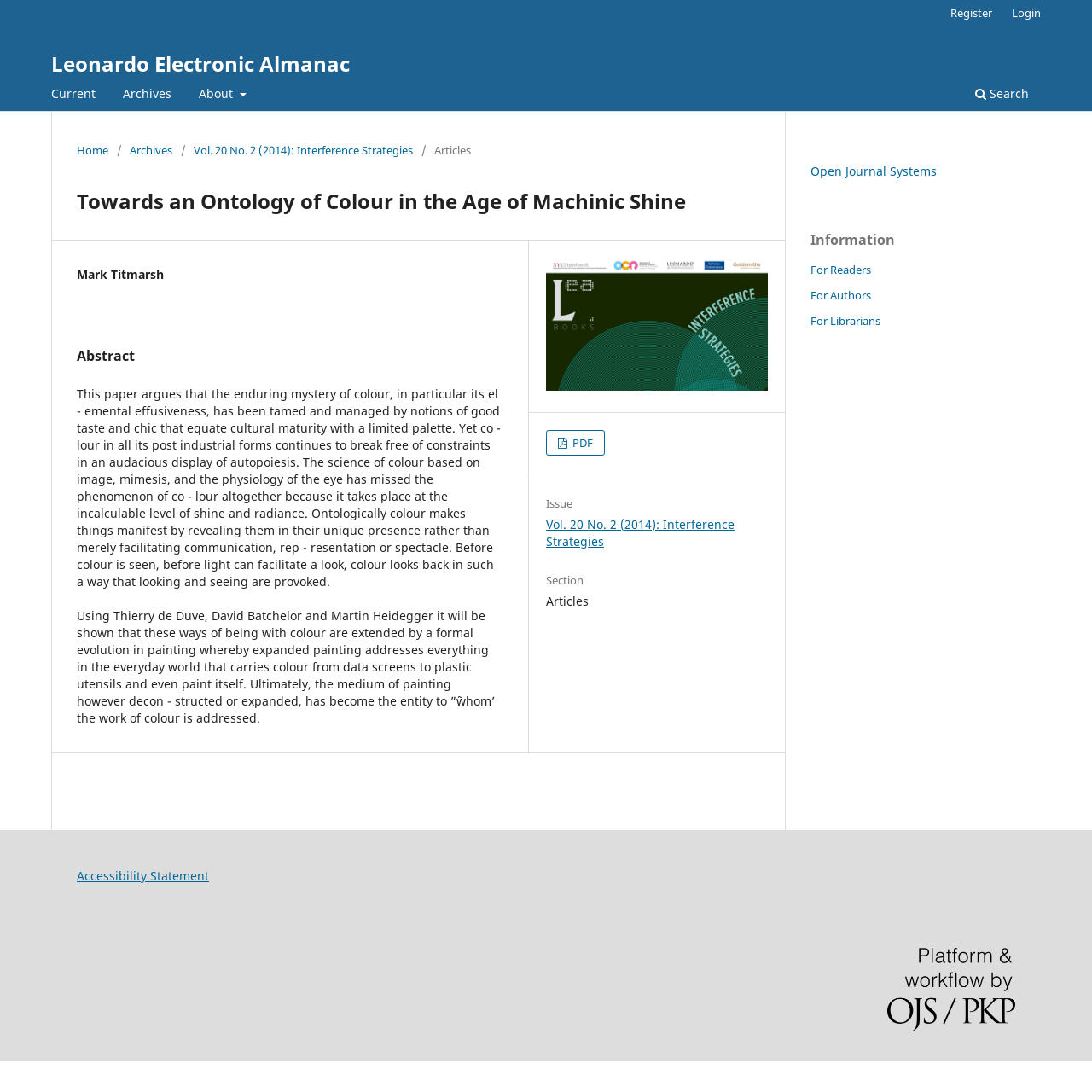Please give a succinct answer using a single word or phrase:
What is the name of the journal?

Leonardo Electronic Almanac